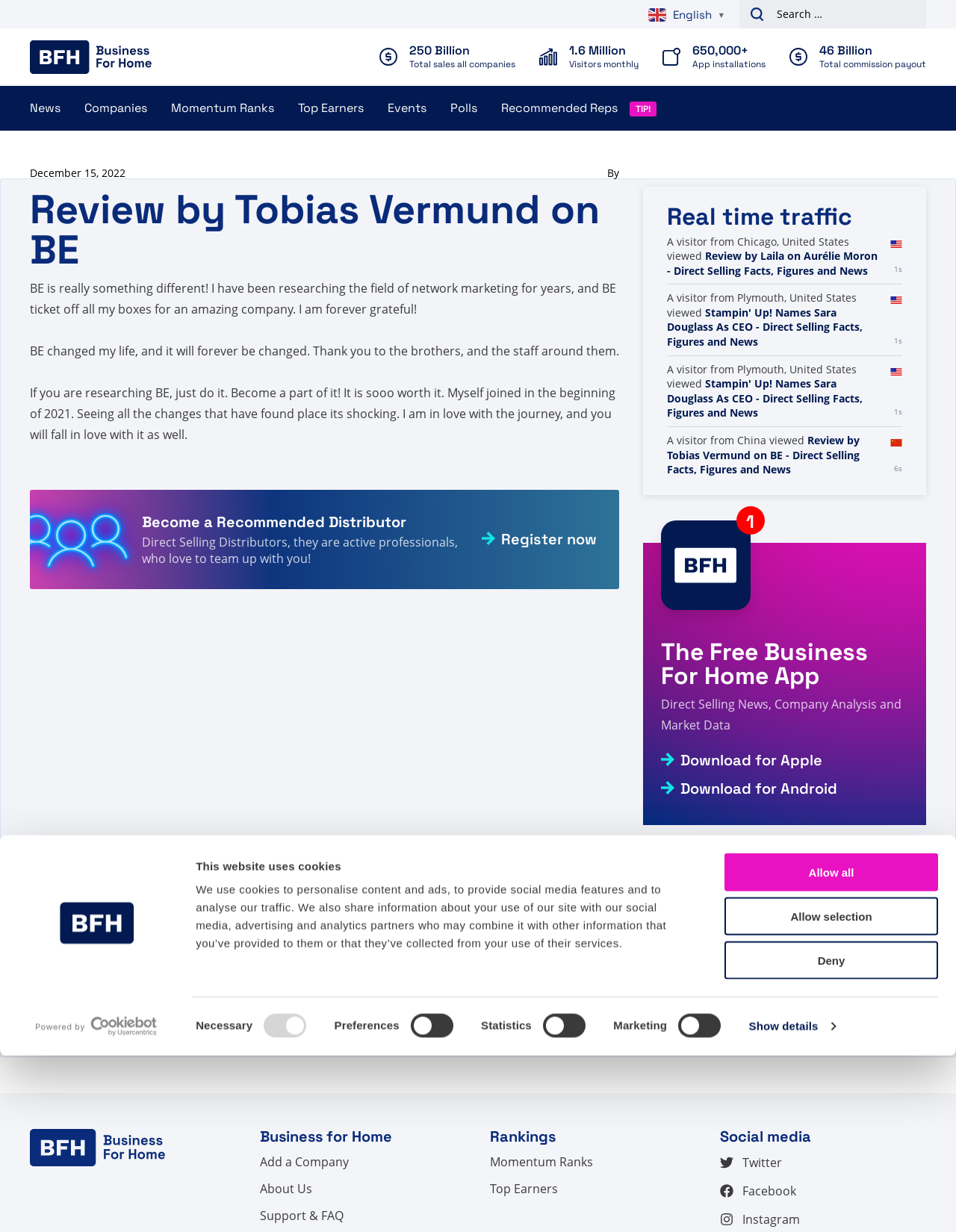Answer briefly with one word or phrase:
What is the total commission payout?

46 Billion